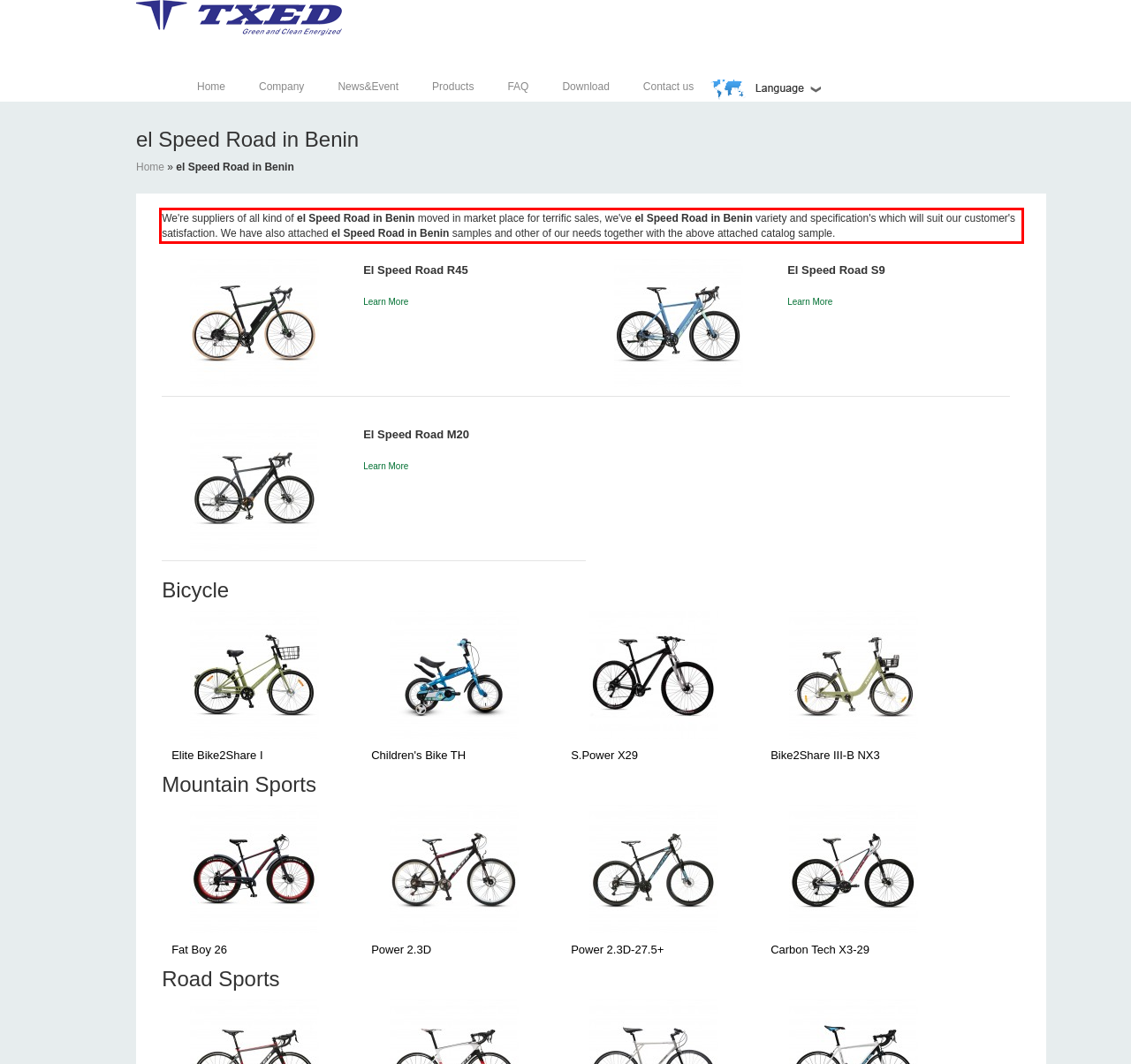Look at the screenshot of the webpage, locate the red rectangle bounding box, and generate the text content that it contains.

We're suppliers of all kind of el Speed Road in Benin moved in market place for terrific sales, we've el Speed Road in Benin variety and specification's which will suit our customer's satisfaction. We have also attached el Speed Road in Benin samples and other of our needs together with the above attached catalog sample.